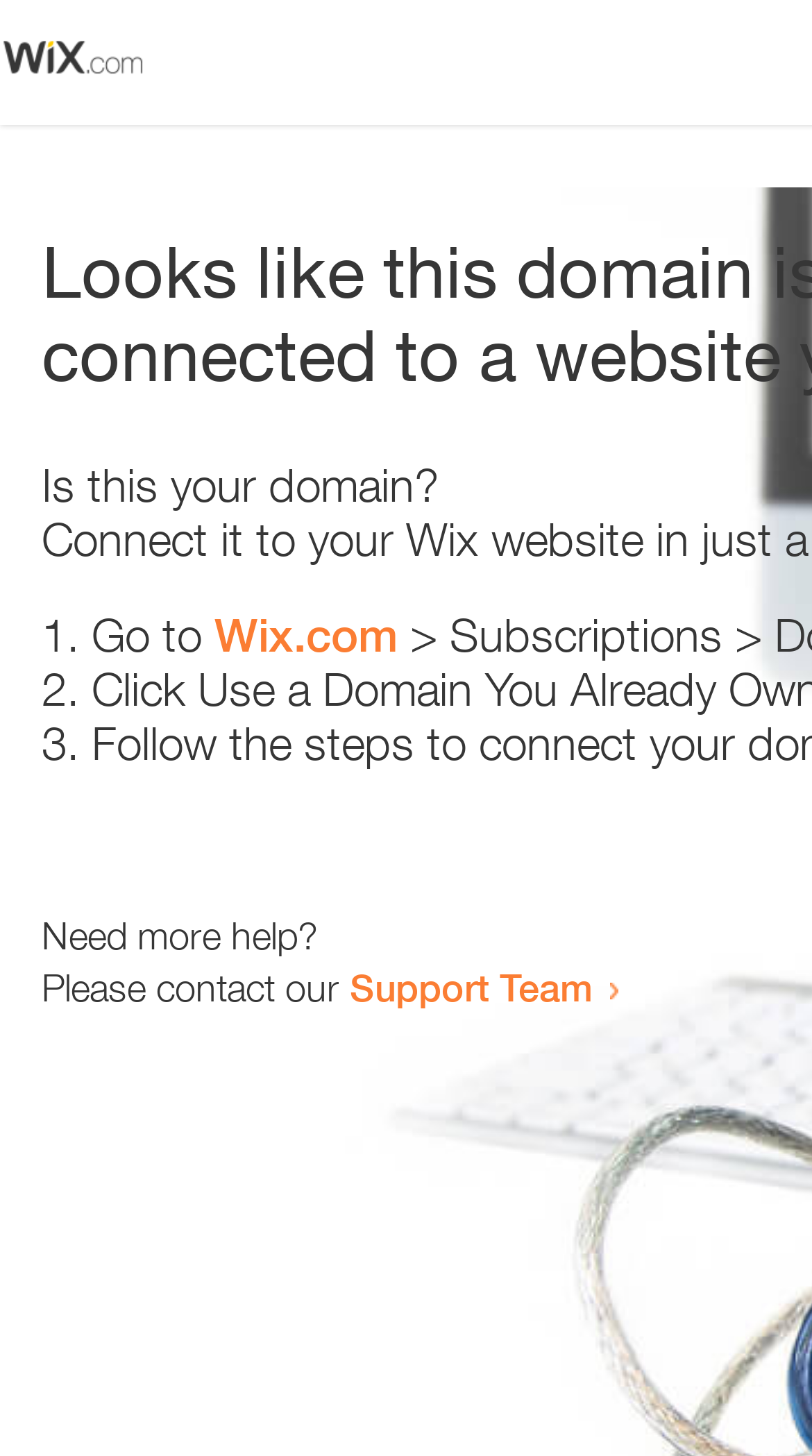Provide the bounding box coordinates of the HTML element described by the text: "Wix.com". The coordinates should be in the format [left, top, right, bottom] with values between 0 and 1.

[0.264, 0.418, 0.49, 0.455]